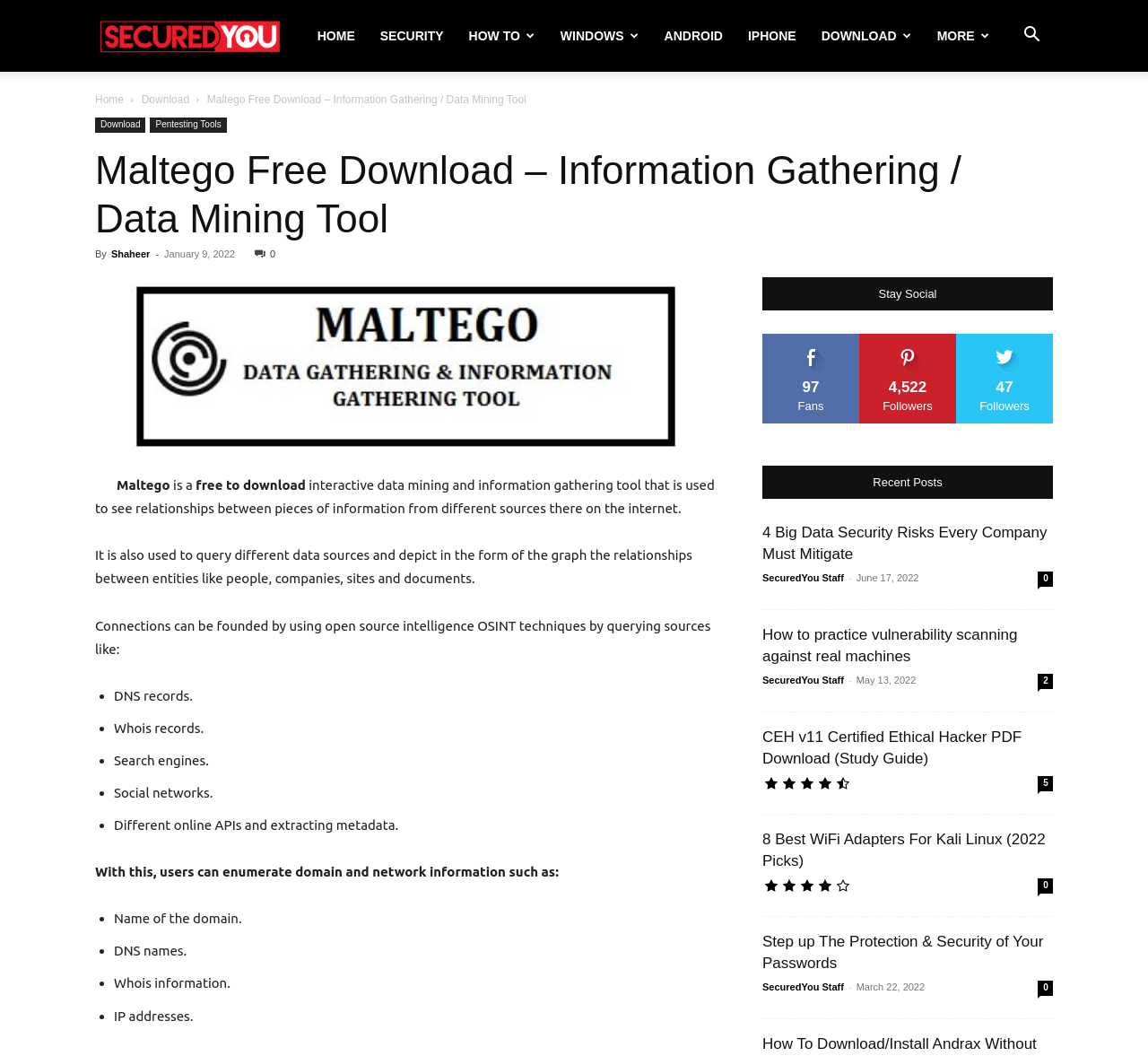Please find the bounding box coordinates in the format (top-left x, top-left y, bottom-right x, bottom-right y) for the given element description. Ensure the coordinates are floating point numbers between 0 and 1. Description: How to

[0.397, 0.0, 0.477, 0.068]